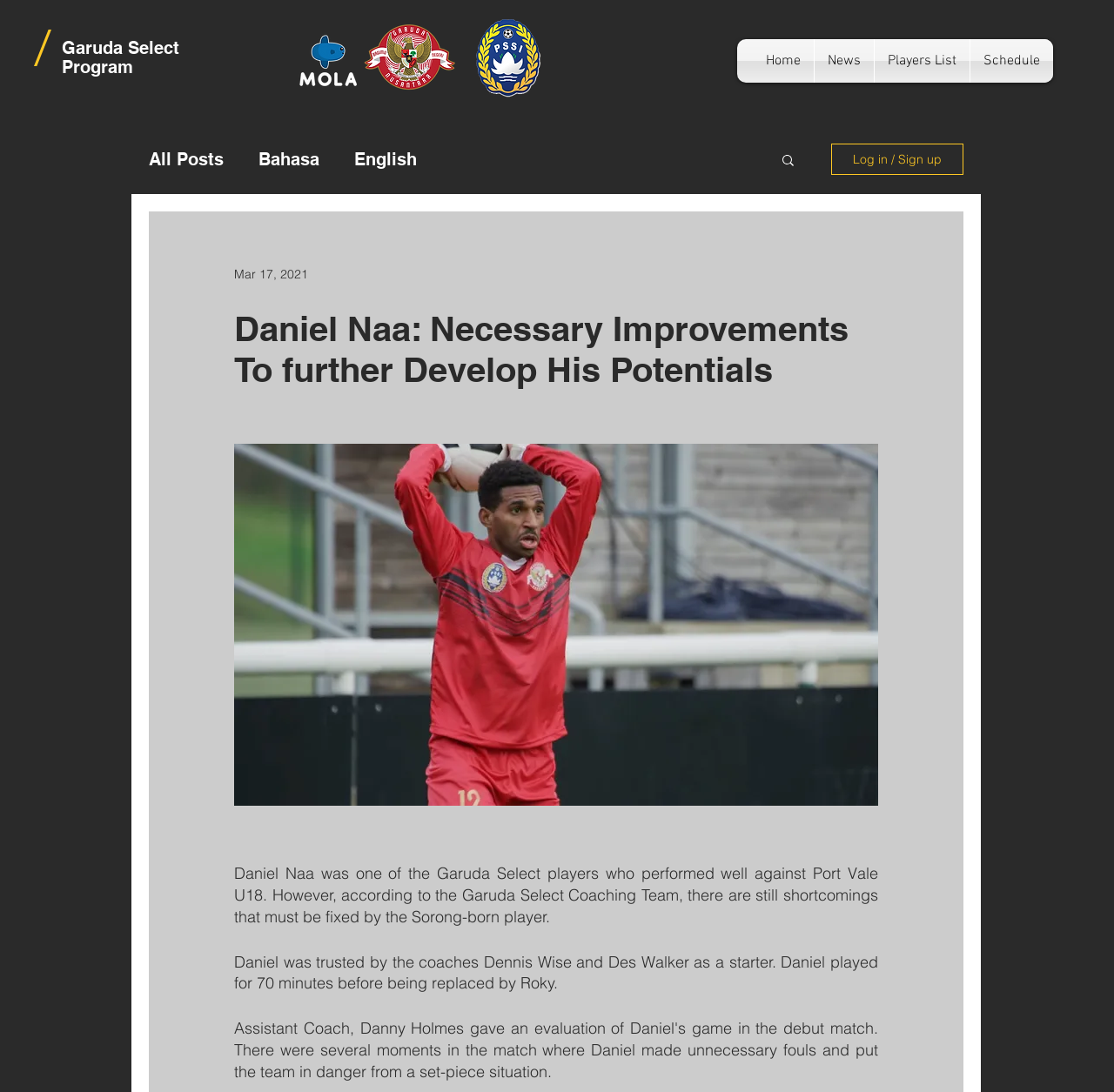Generate the text of the webpage's primary heading.

Daniel Naa: Necessary Improvements To further Develop His Potentials